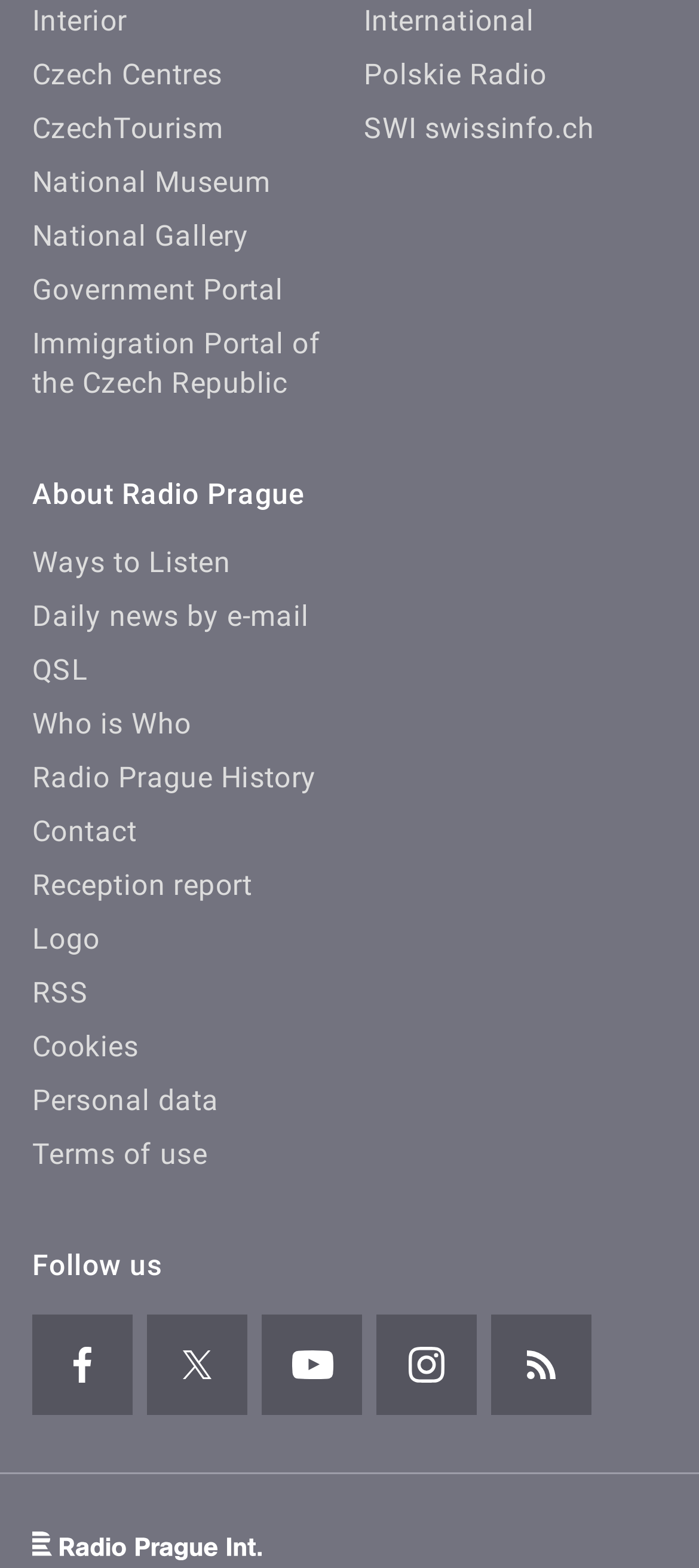From the element description: "Daily news by e-mail", extract the bounding box coordinates of the UI element. The coordinates should be expressed as four float numbers between 0 and 1, in the order [left, top, right, bottom].

[0.046, 0.382, 0.443, 0.404]